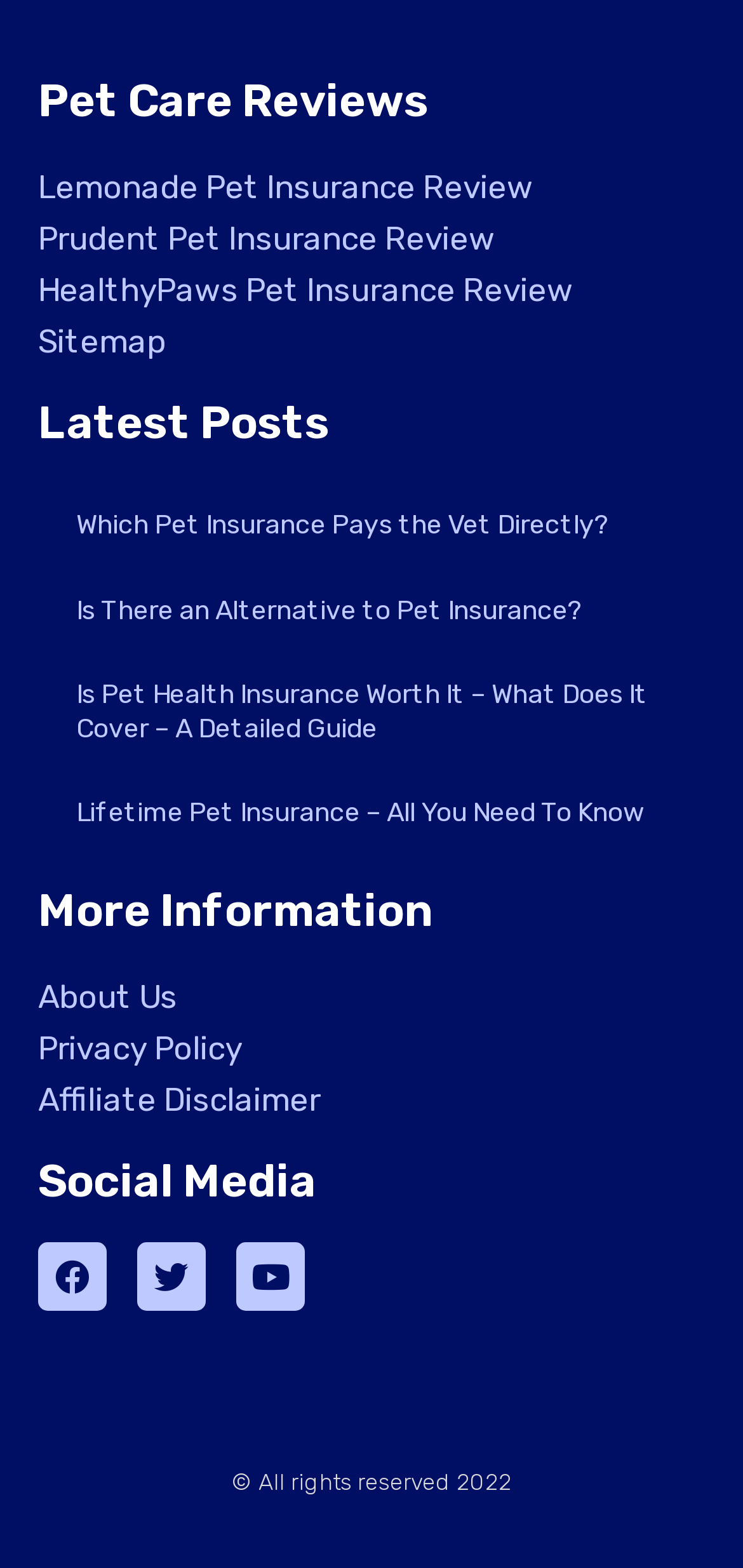Provide the bounding box coordinates for the UI element that is described by this text: "Privacy Policy". The coordinates should be in the form of four float numbers between 0 and 1: [left, top, right, bottom].

[0.051, 0.653, 0.949, 0.686]